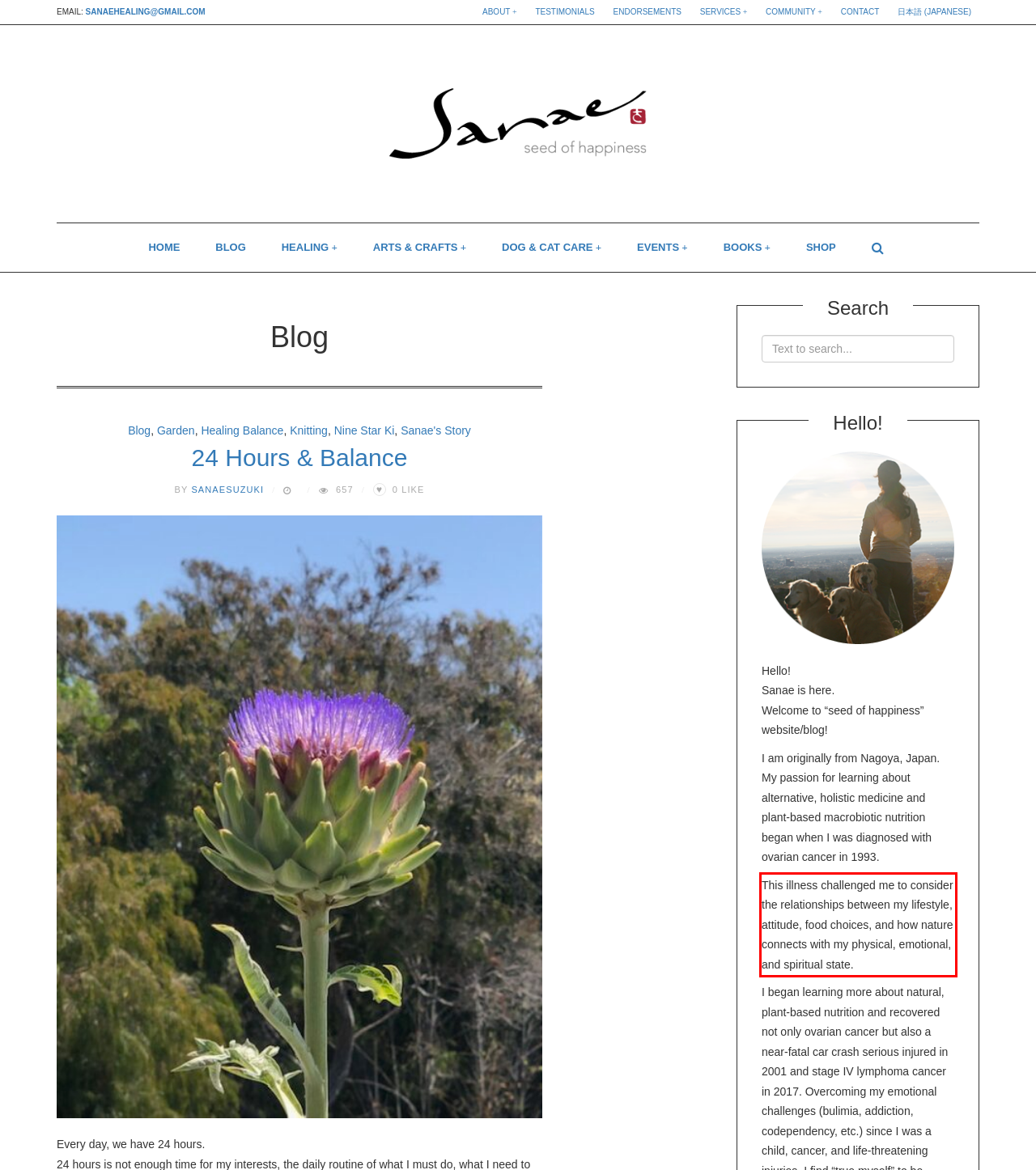Analyze the red bounding box in the provided webpage screenshot and generate the text content contained within.

This illness challenged me to consider the relationships between my lifestyle, attitude, food choices, and how nature connects with my physical, emotional, and spiritual state.